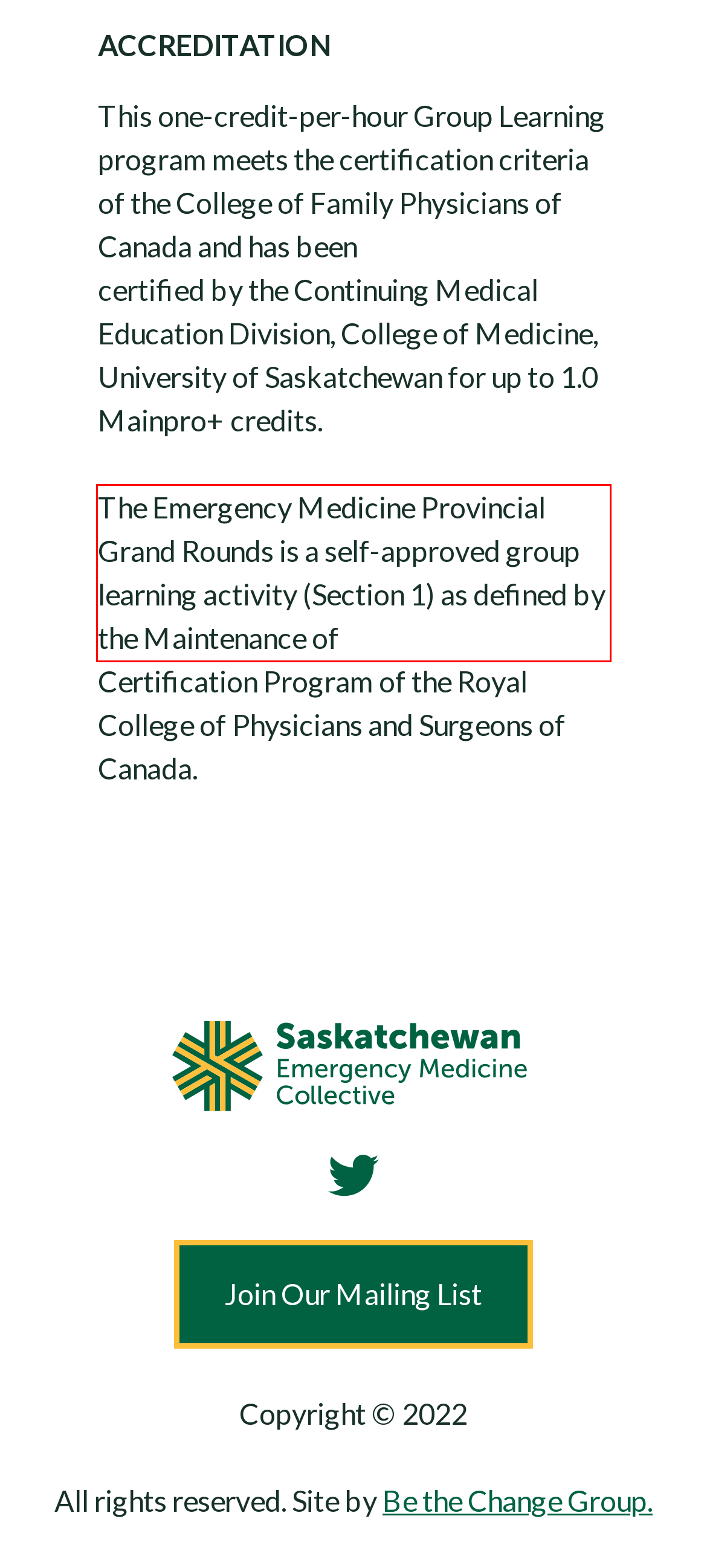Please extract the text content within the red bounding box on the webpage screenshot using OCR.

The Emergency Medicine Provincial Grand Rounds is a self-approved group learning activity (Section 1) as defined by the Maintenance of